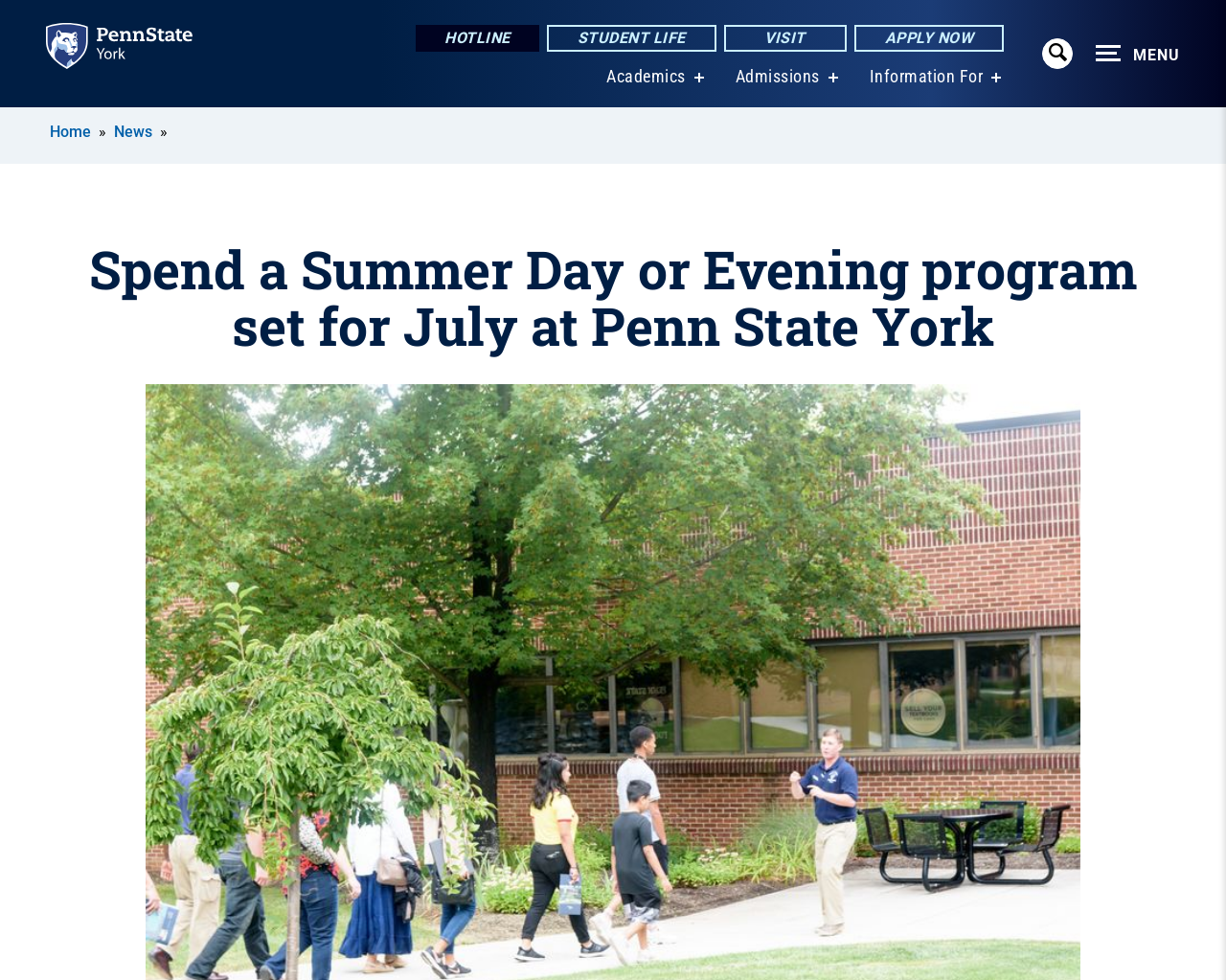Give a one-word or phrase response to the following question: What is the purpose of the 'Expand navigation menu' button?

To show more menu options